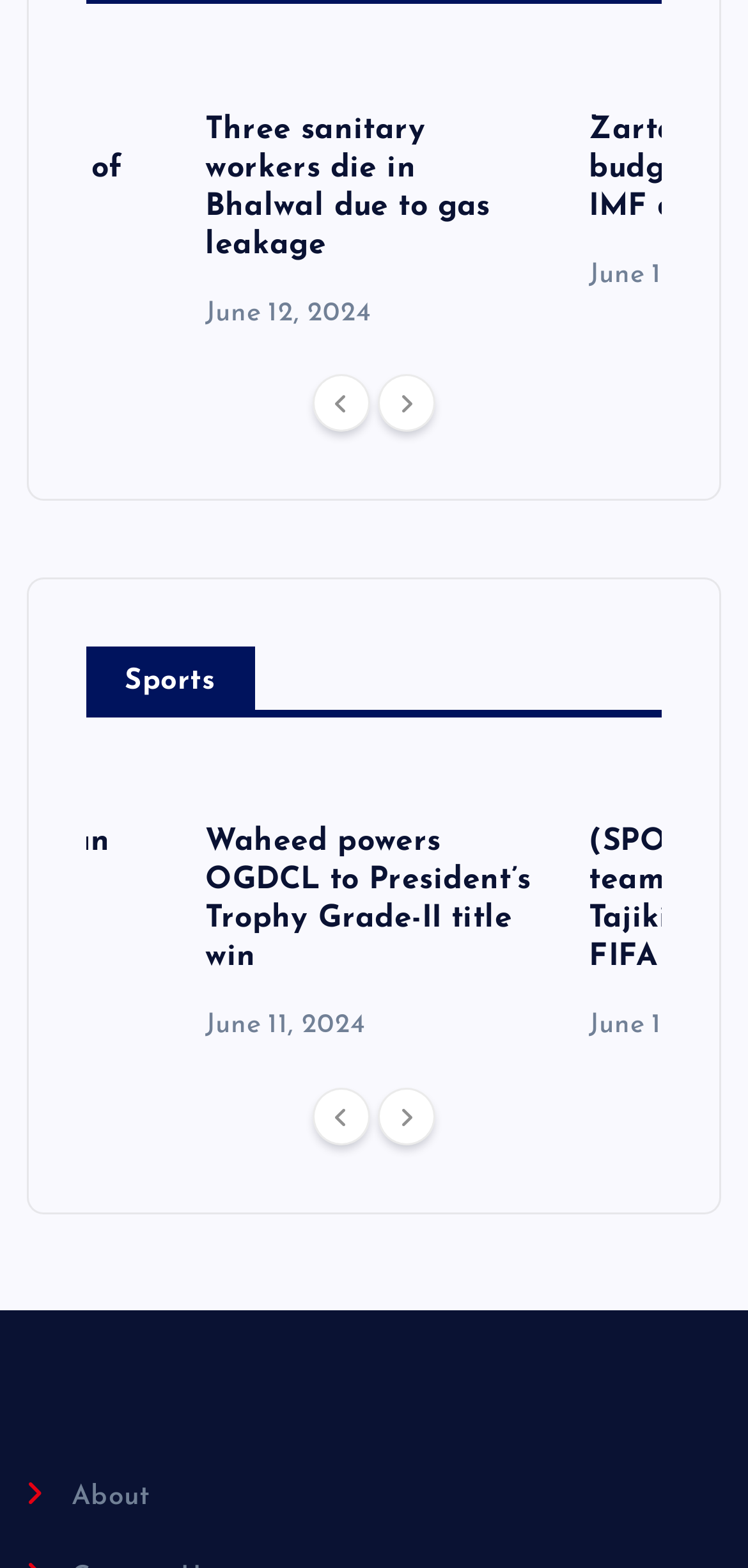Provide a one-word or short-phrase answer to the question:
What is the title of the first news article?

Three sanitary workers die in Bhalwal due to gas leakage